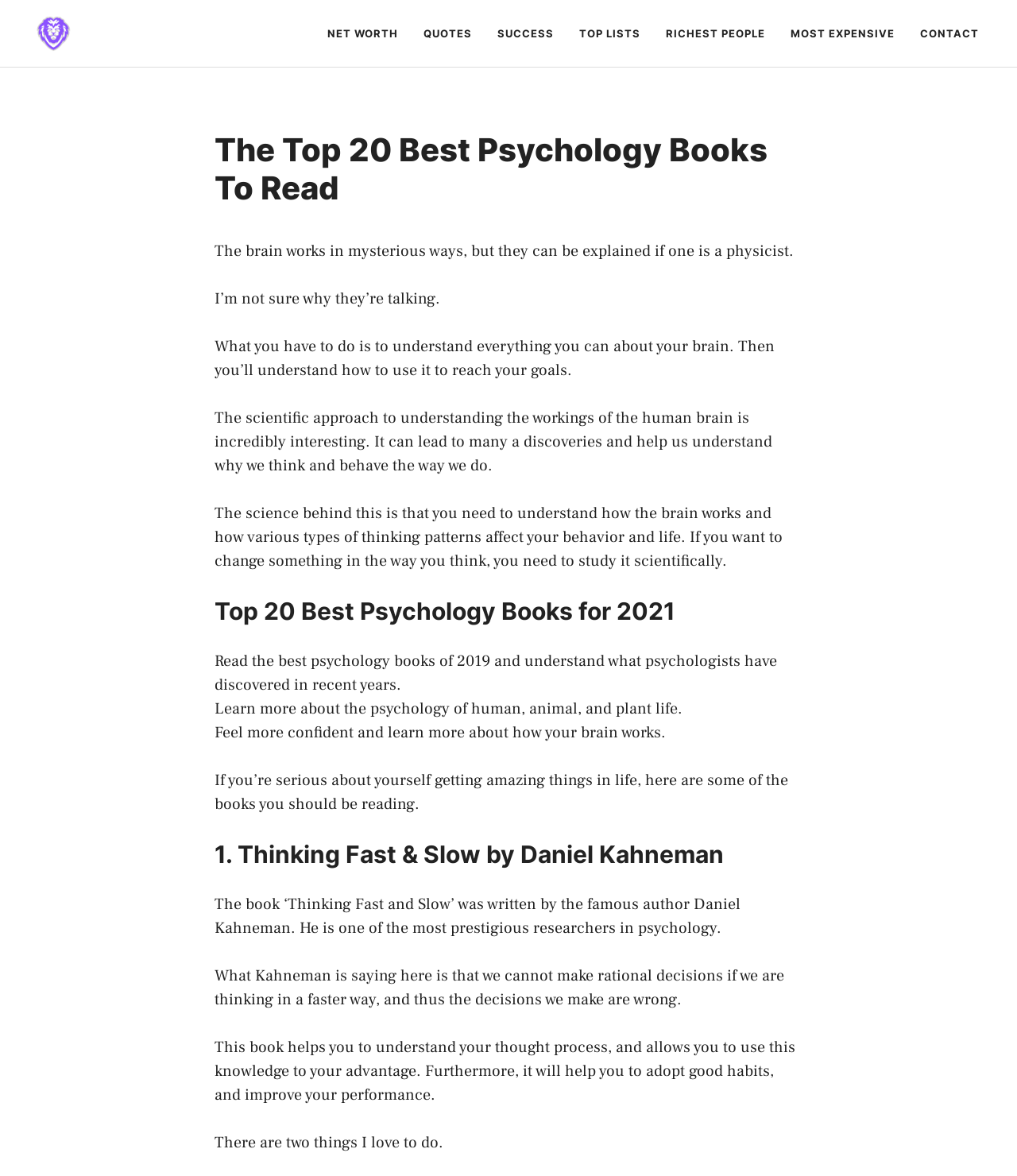Please analyze the image and give a detailed answer to the question:
What is the purpose of understanding how the brain works?

According to the webpage, understanding how the brain works is important because it allows us to use it to reach our goals, as stated in the text 'What you have to do is to understand everything you can about your brain. Then you’ll understand how to use it to reach your goals.'